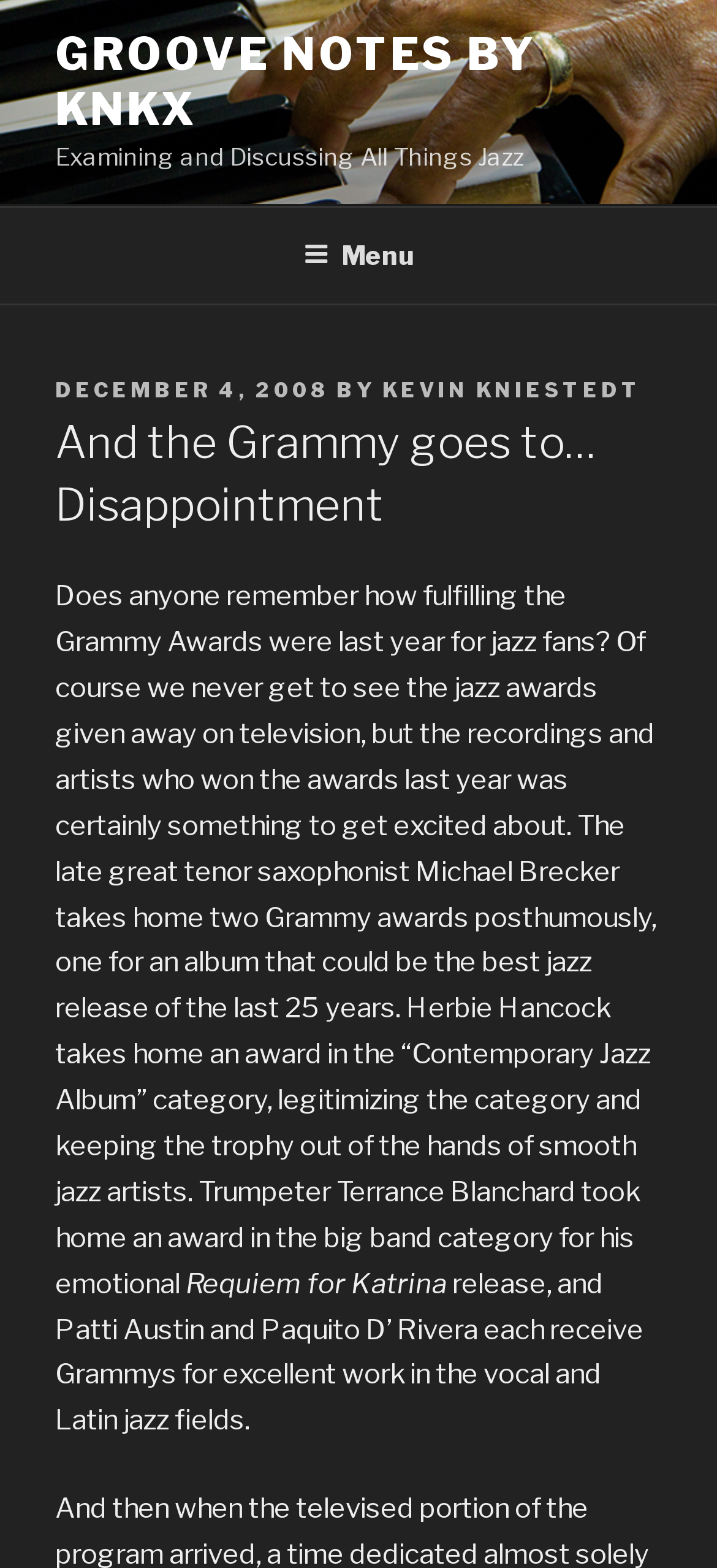What is the name of the trumpeter who won an award in the big band category?
Kindly offer a comprehensive and detailed response to the question.

The article mentions that Trumpeter Terrance Blanchard took home an award in the big band category for his emotional release, 'Requiem for Katrina'.